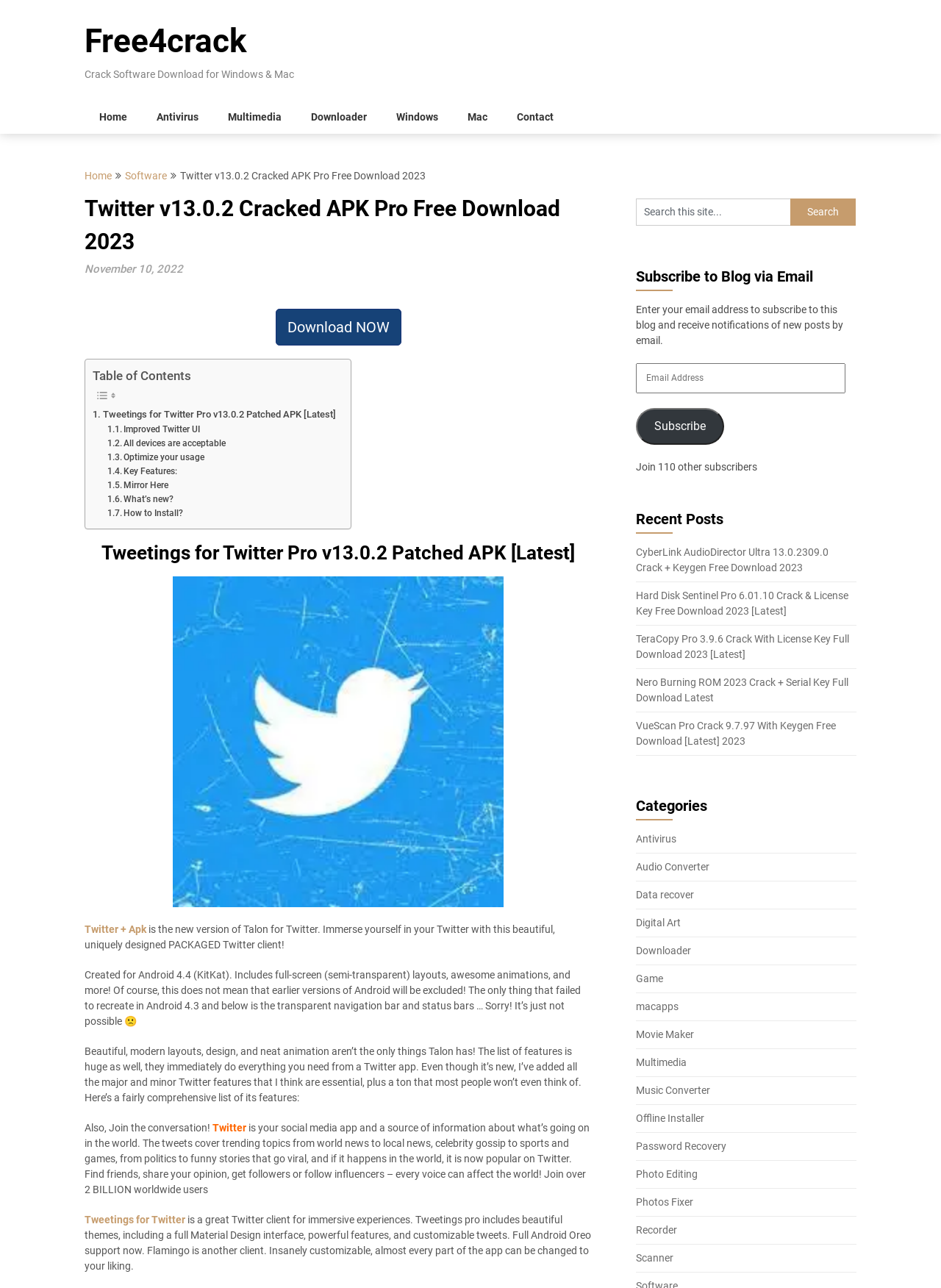Identify the bounding box coordinates of the section to be clicked to complete the task described by the following instruction: "Search for something on this site". The coordinates should be four float numbers between 0 and 1, formatted as [left, top, right, bottom].

[0.676, 0.154, 0.84, 0.175]